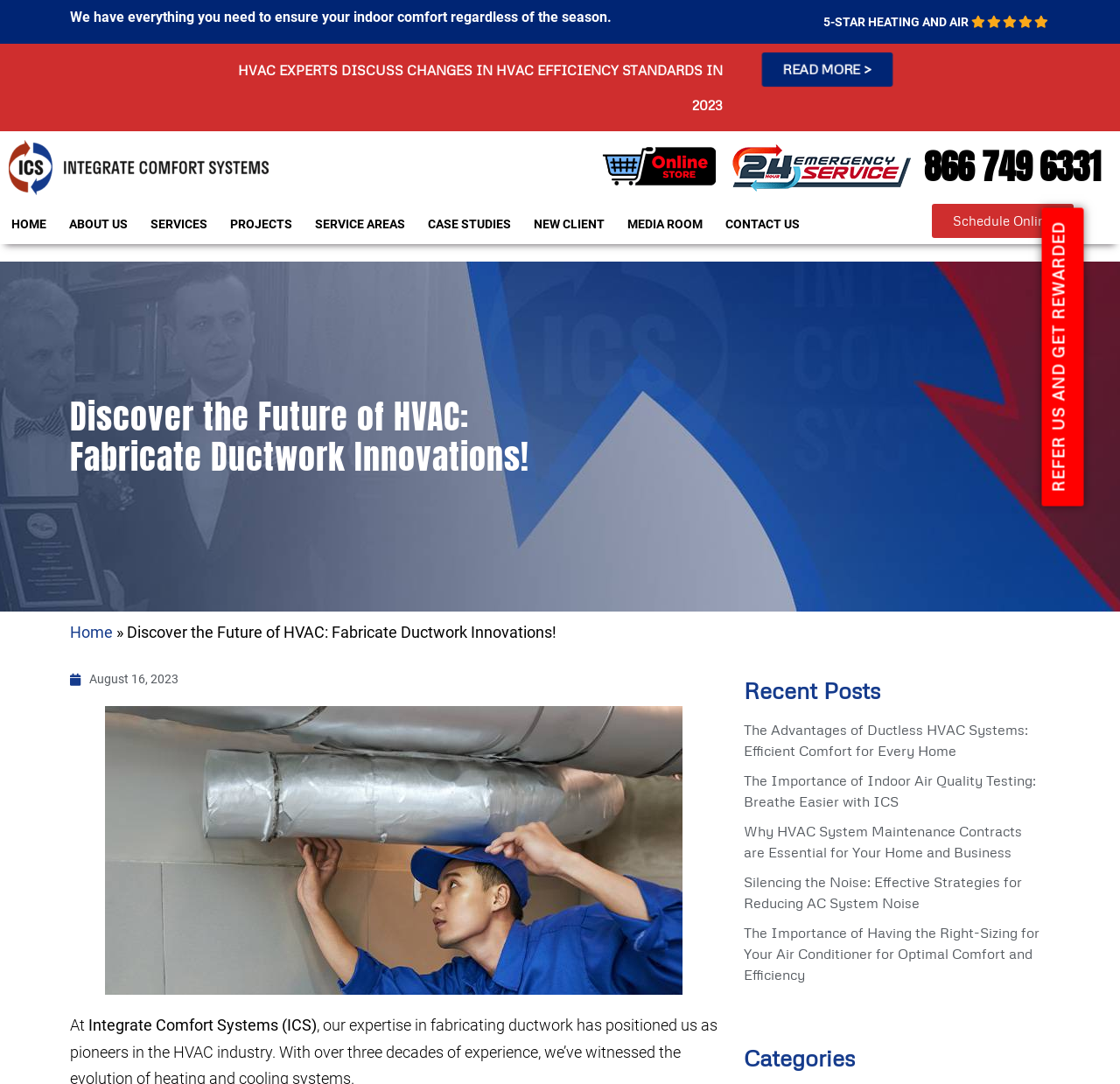Using the webpage screenshot, find the UI element described by READ MORE >. Provide the bounding box coordinates in the format (top-left x, top-left y, bottom-right x, bottom-right y), ensuring all values are floating point numbers between 0 and 1.

[0.68, 0.048, 0.797, 0.08]